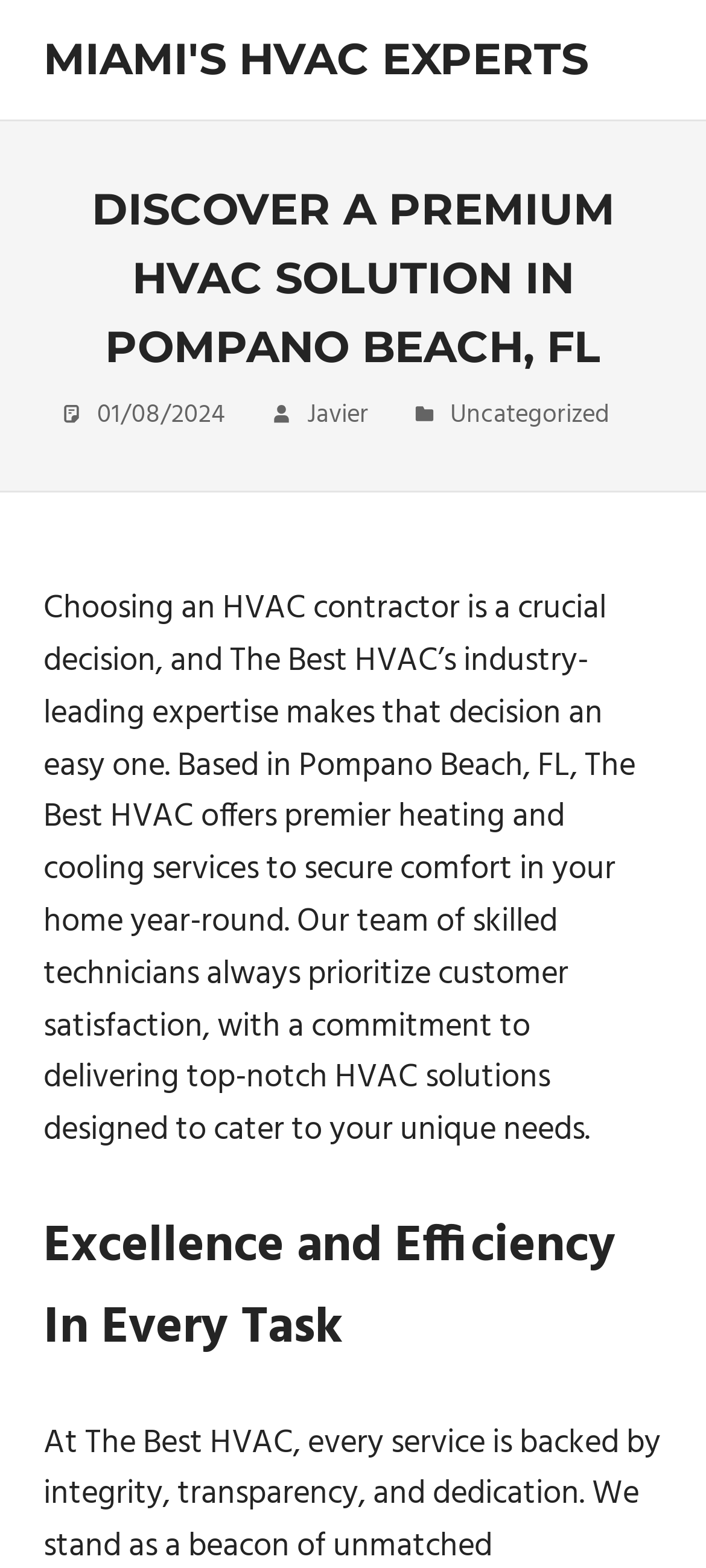What is the tone of the company's approach to customer satisfaction? Refer to the image and provide a one-word or short phrase answer.

Commitment